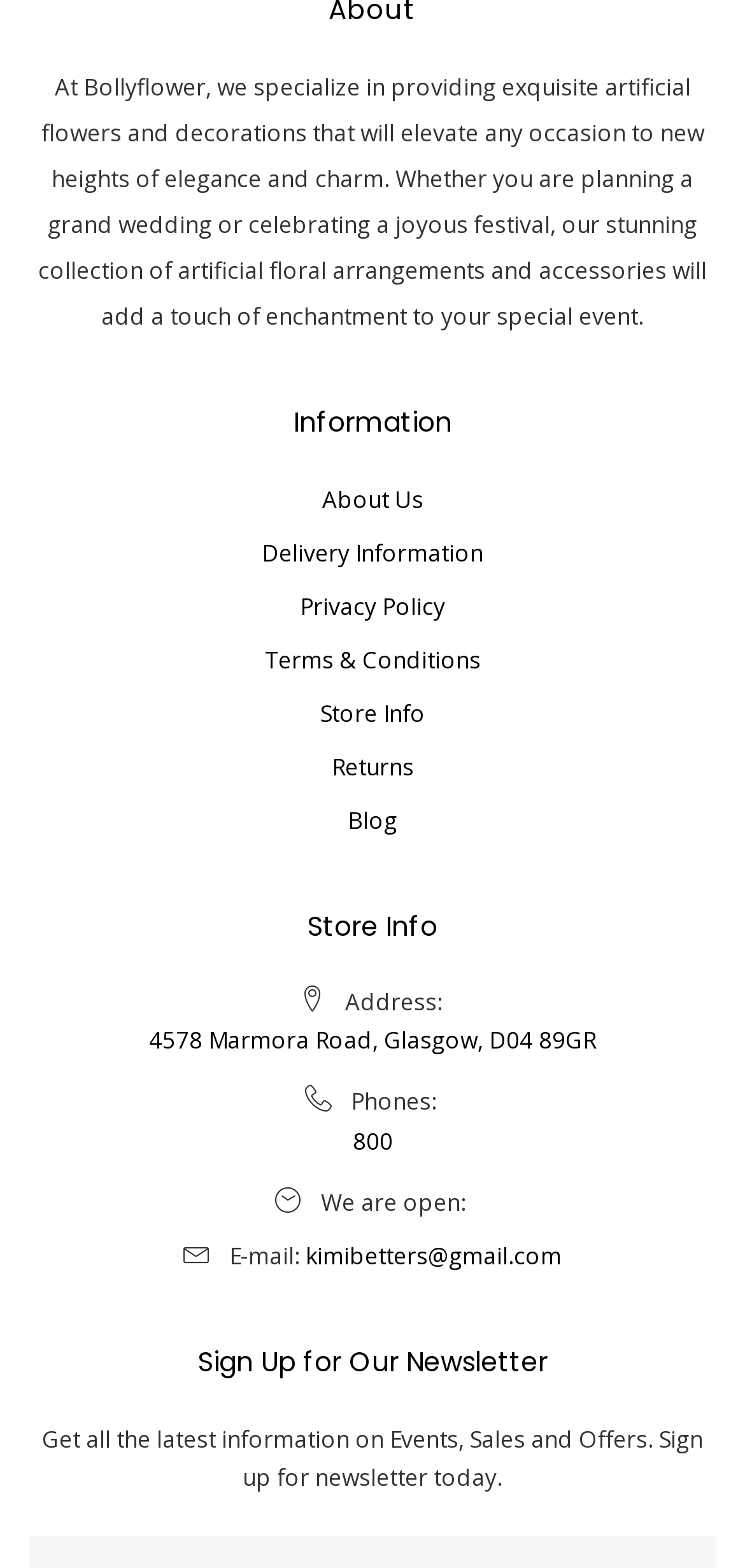What is the company's address?
Refer to the image and provide a concise answer in one word or phrase.

4578 Marmora Road, Glasgow, D04 89GR